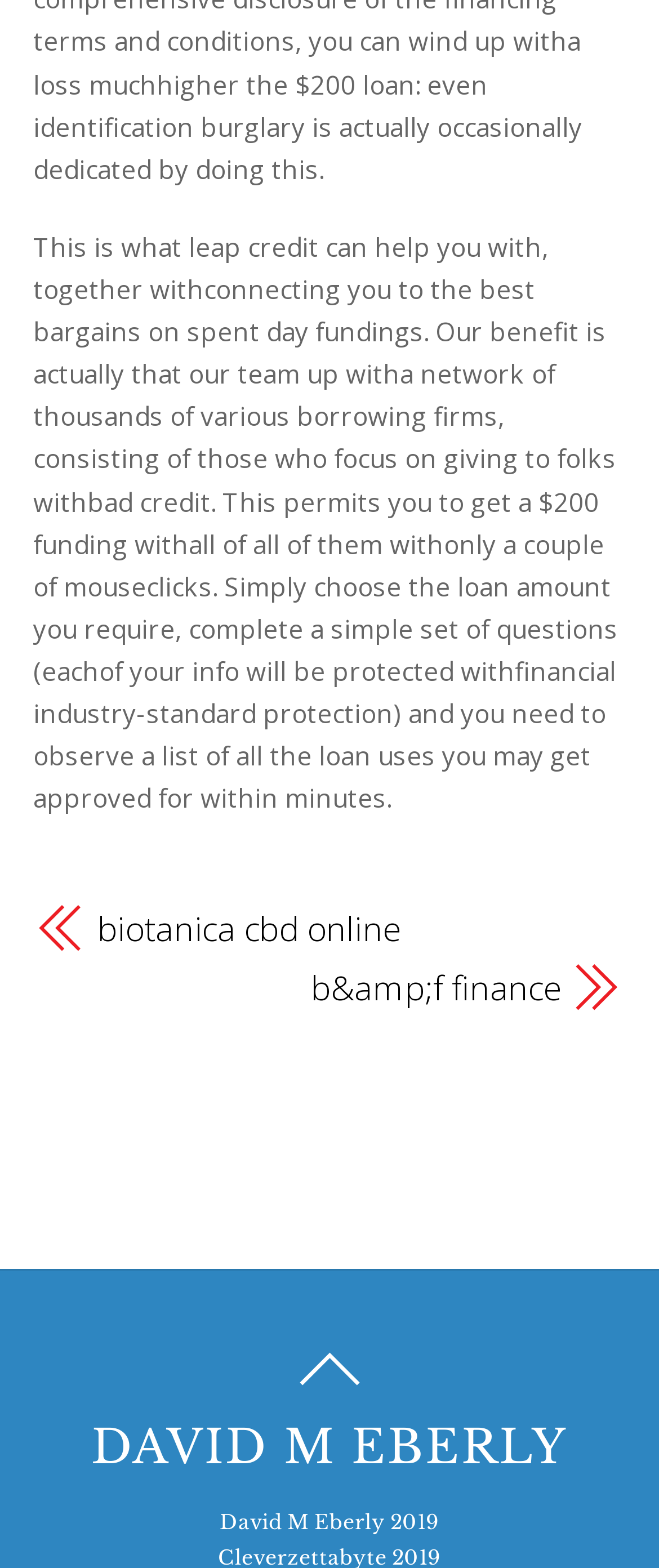Respond with a single word or phrase for the following question: 
How many mouse clicks are required to get loan approvals?

a couple of